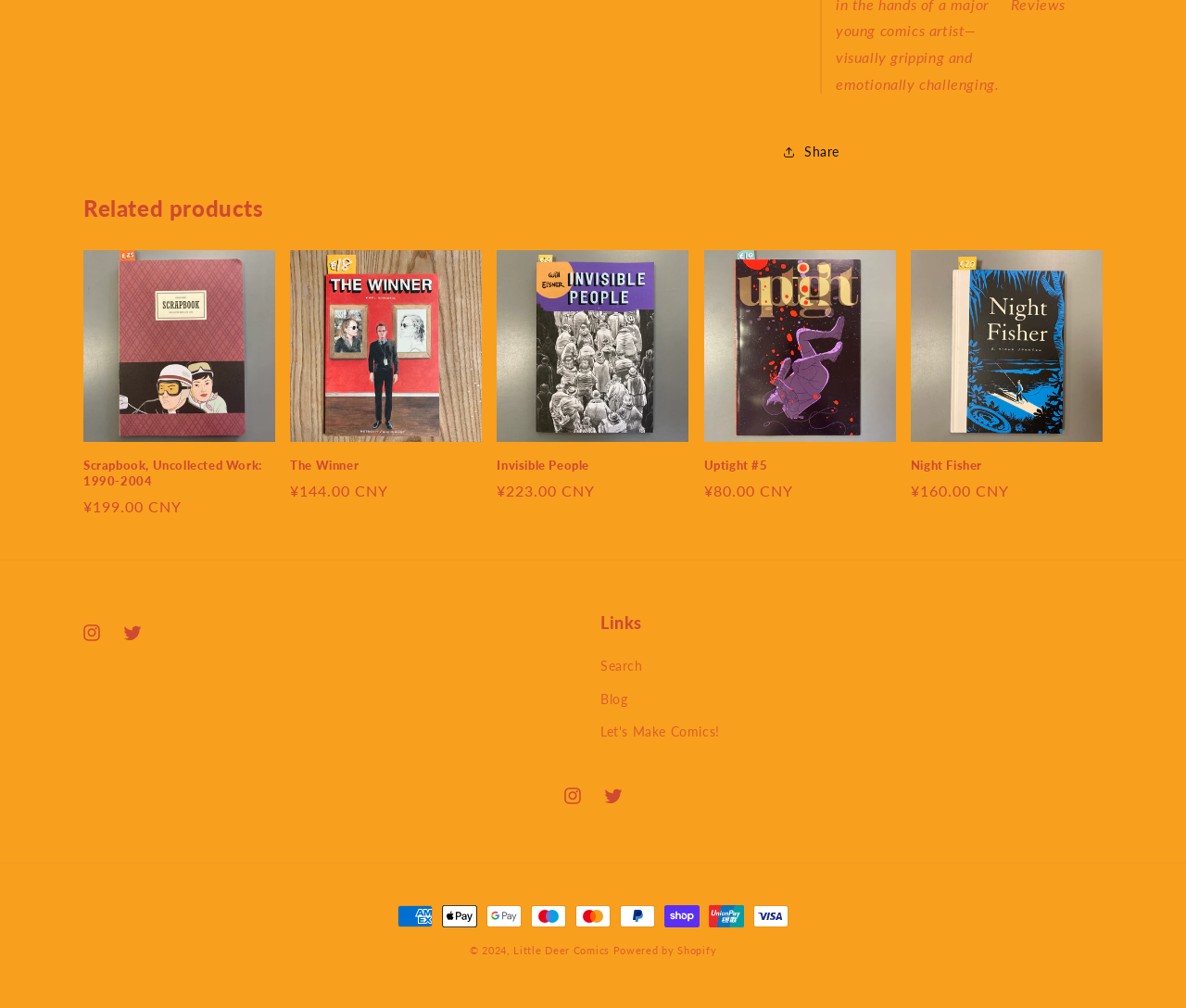What is the name of the company? Observe the screenshot and provide a one-word or short phrase answer.

Little Deer Comics